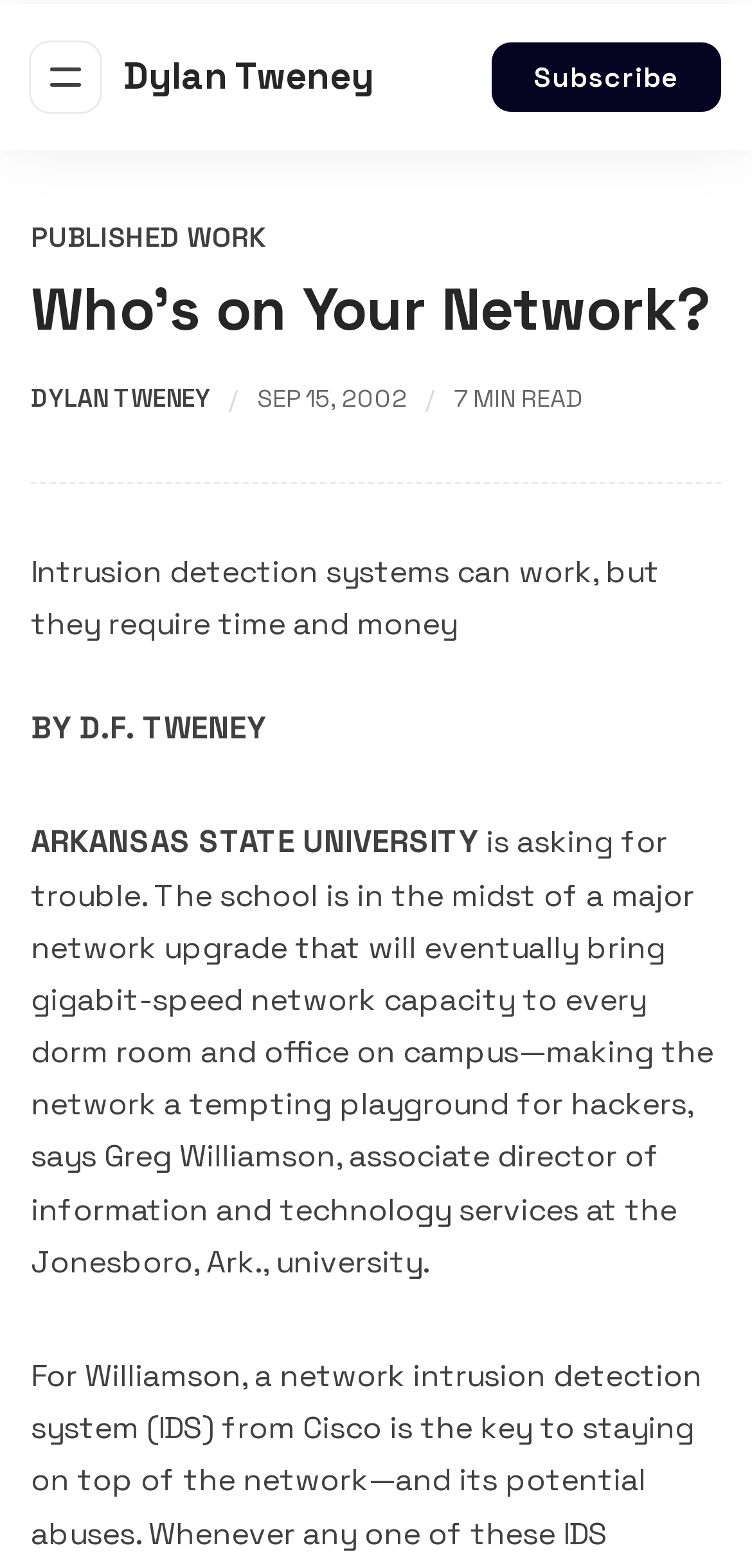Look at the image and give a detailed response to the following question: What is the university mentioned in the article?

I found the university's name by reading the text 'ARKANSAS STATE UNIVERSITY' which is located in the middle of the article.